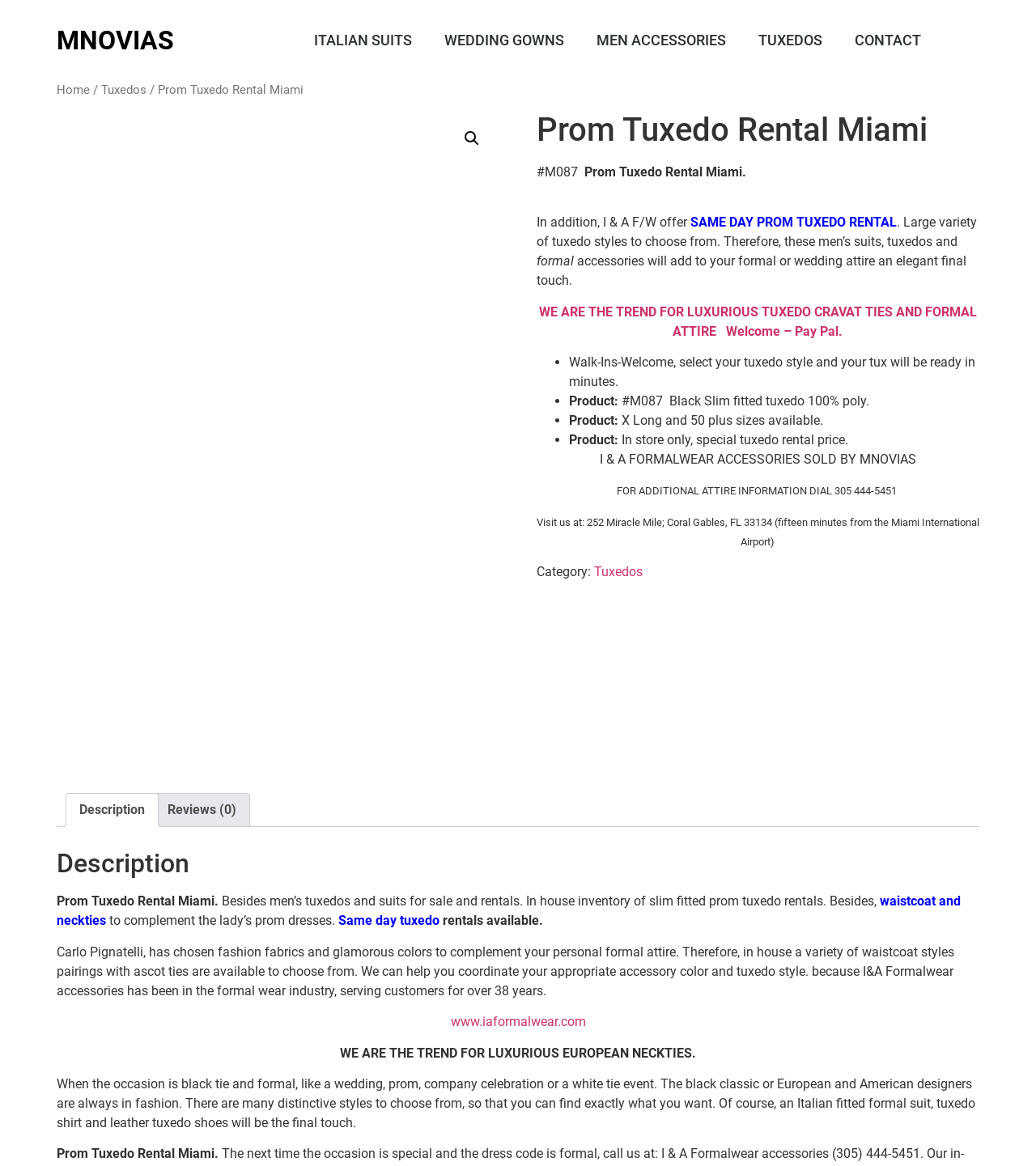Use the information in the screenshot to answer the question comprehensively: What is the address of the store?

The answer can be found in the text 'Visit us at: 252 Miracle Mile; Coral Gables, FL 33134 (fifteen minutes from the Miami International Airport)' which is located below the text 'I & A FORMALWEAR ACCESSORIES SOLD BY MNOVIAS'.